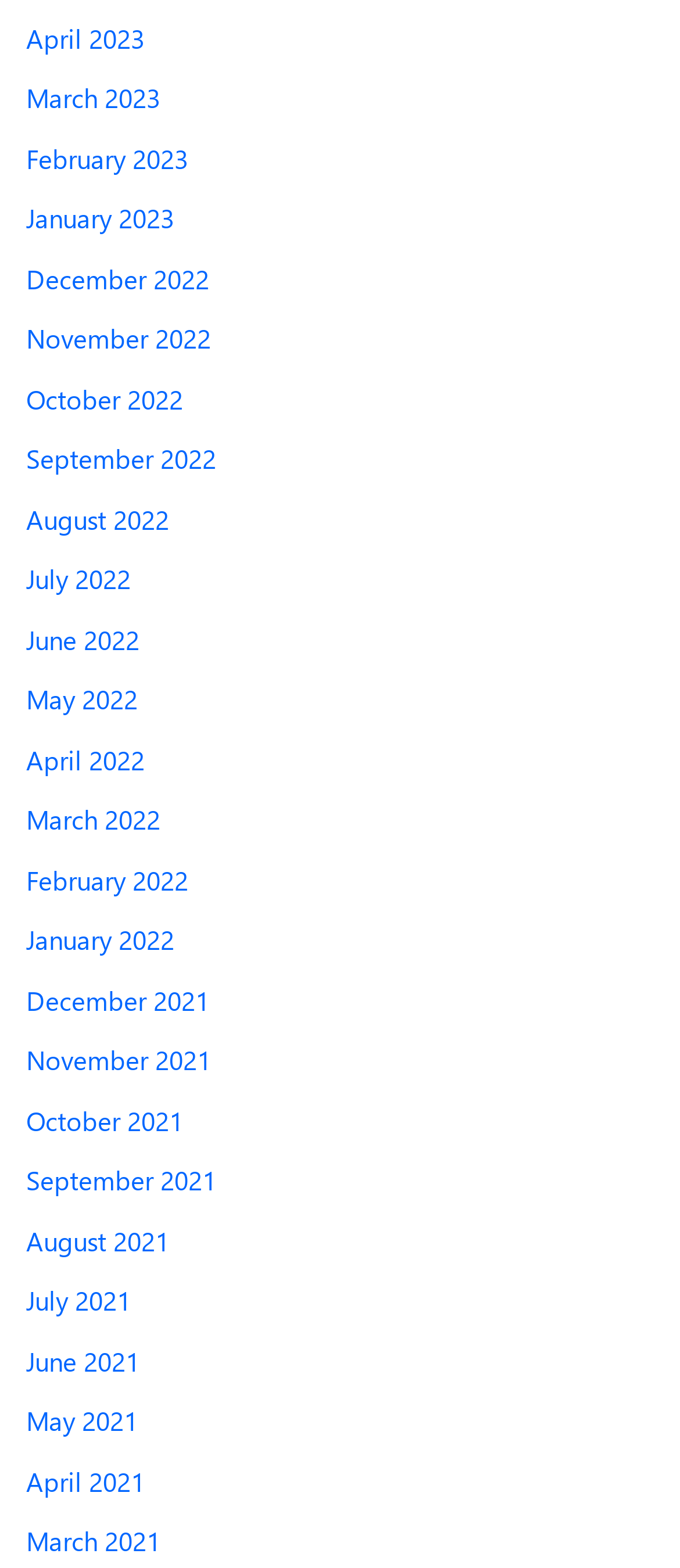Find the bounding box coordinates for the UI element whose description is: "November 2022". The coordinates should be four float numbers between 0 and 1, in the format [left, top, right, bottom].

[0.038, 0.205, 0.31, 0.227]